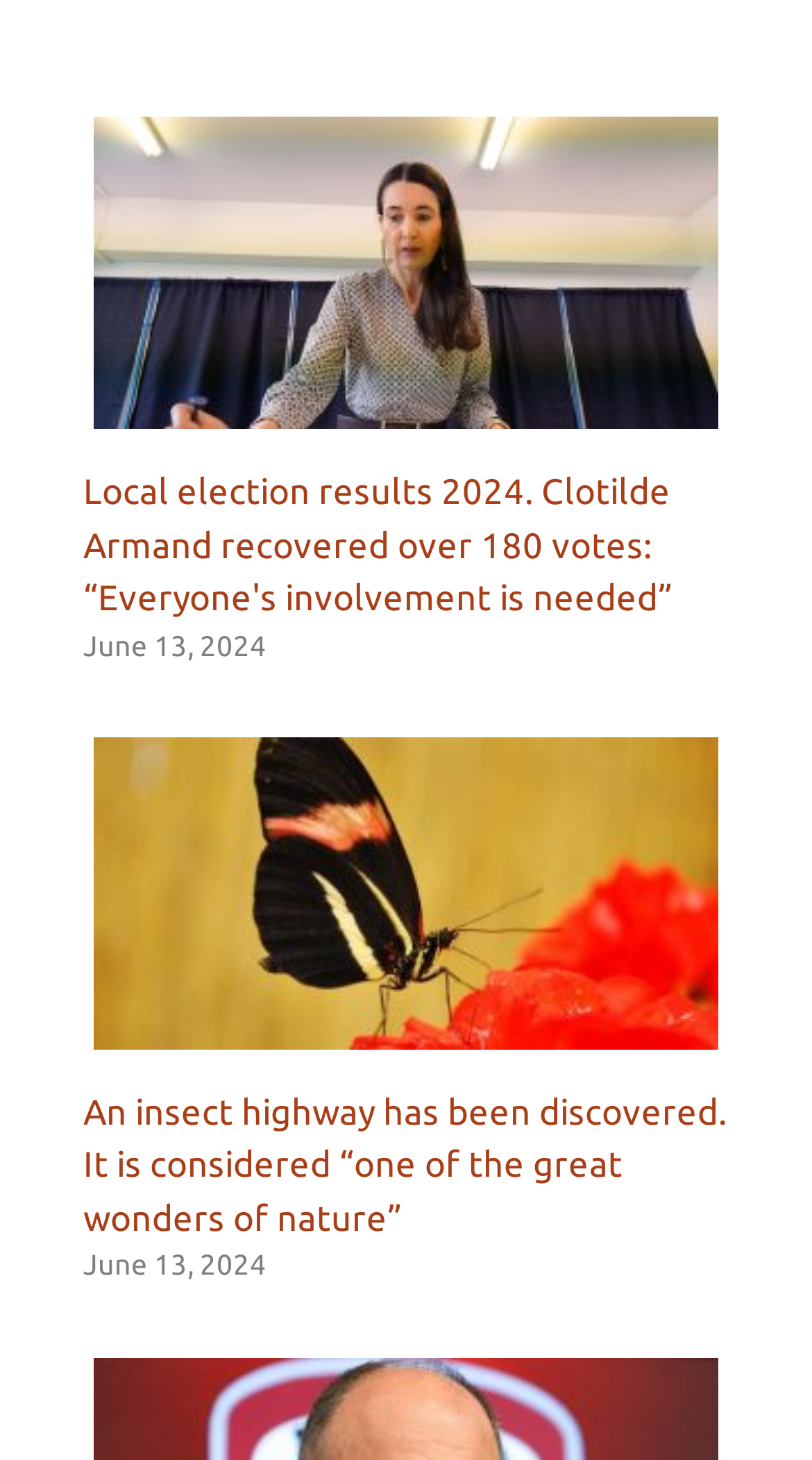Answer the following query concisely with a single word or phrase:
What is the topic of the first article?

Local election results 2024